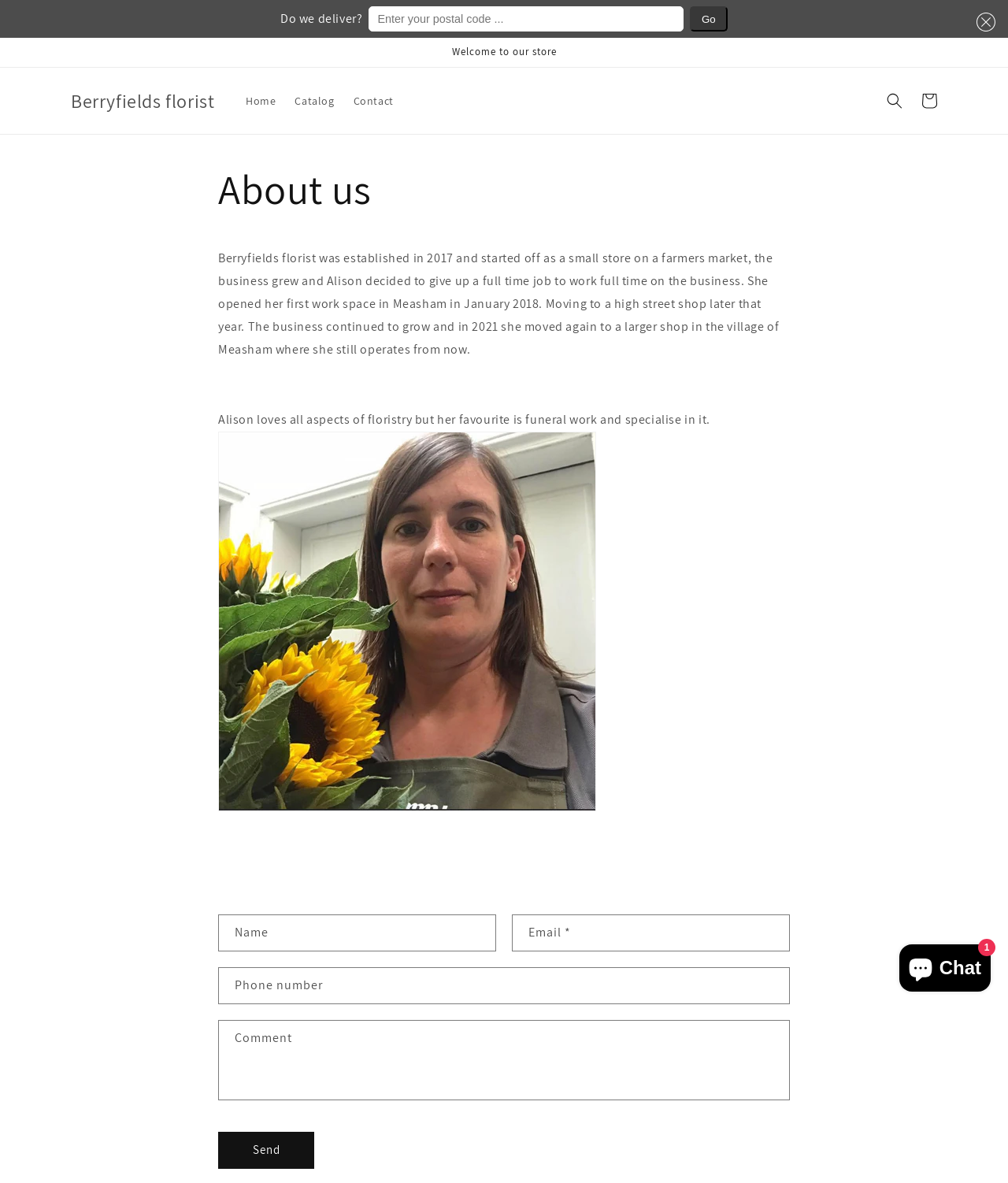What can you do with the 'Enter your postal code...' textbox?
Refer to the image and give a detailed response to the question.

I found the answer by looking at the textbox and the 'Do we deliver?' text above it, and the 'Go' button next to it, suggesting that it is used to check if the florist delivers to a specific postal code.